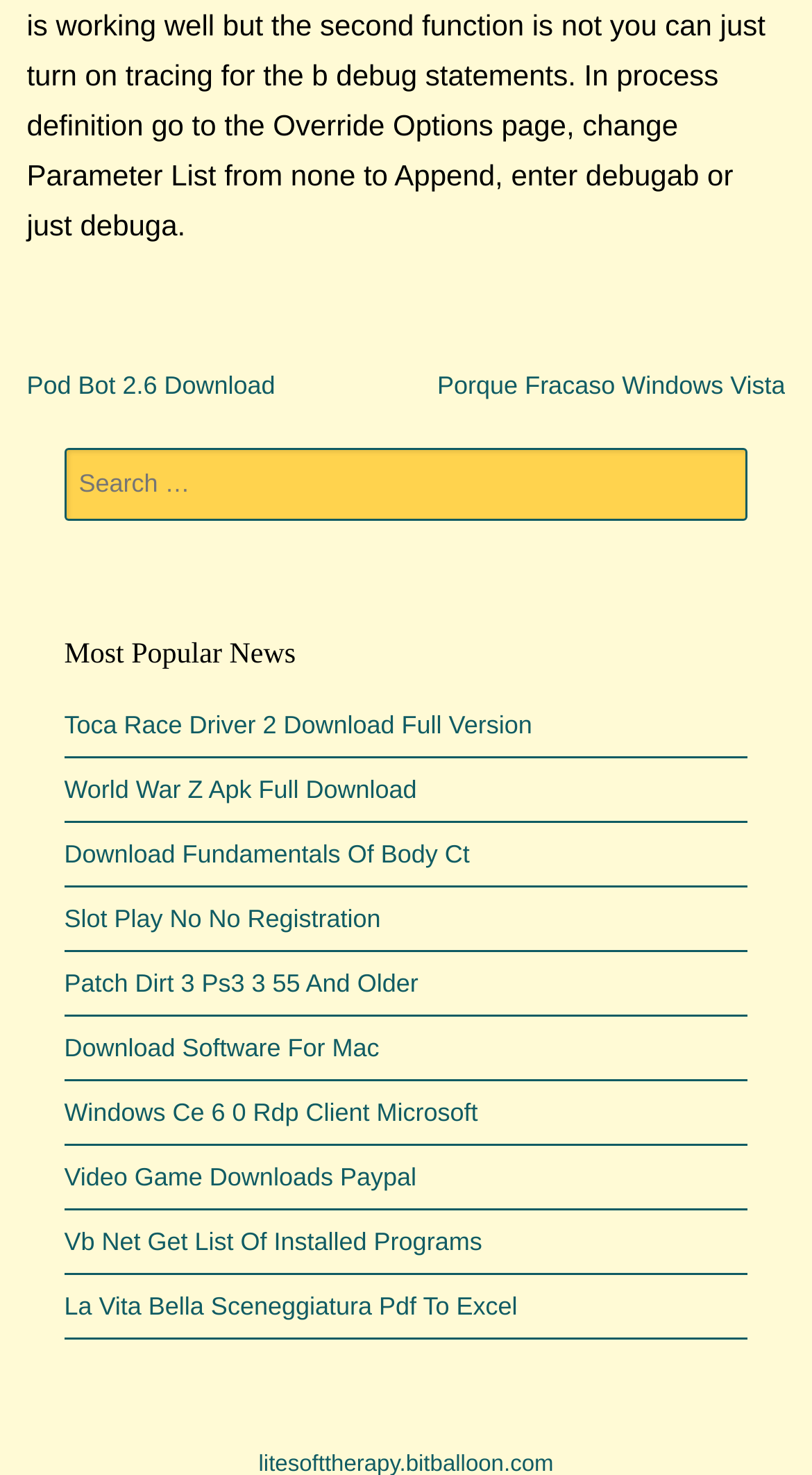Determine the bounding box coordinates of the element that should be clicked to execute the following command: "Read about Porque Fracaso Windows Vista".

[0.539, 0.251, 0.967, 0.271]